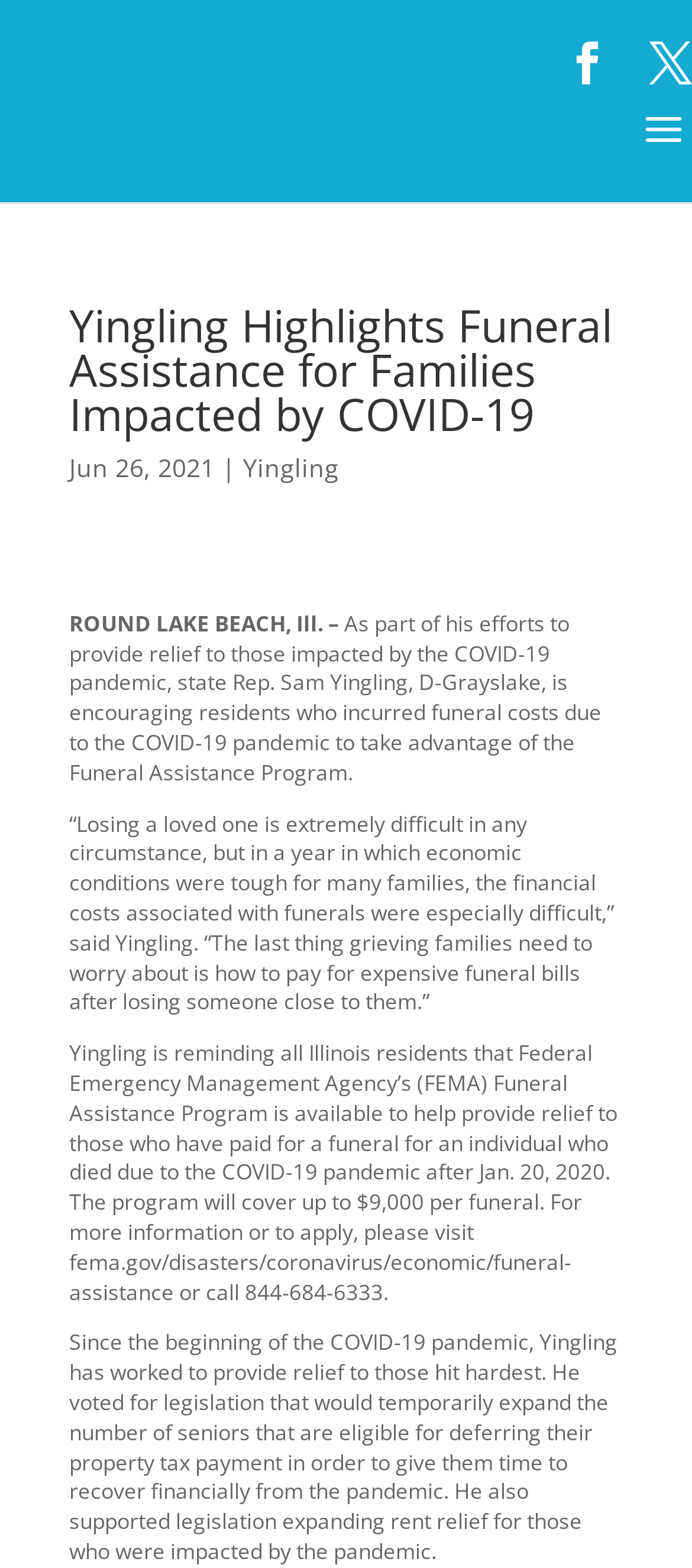Can you extract the primary headline text from the webpage?

Yingling Highlights Funeral Assistance for Families Impacted by COVID-19